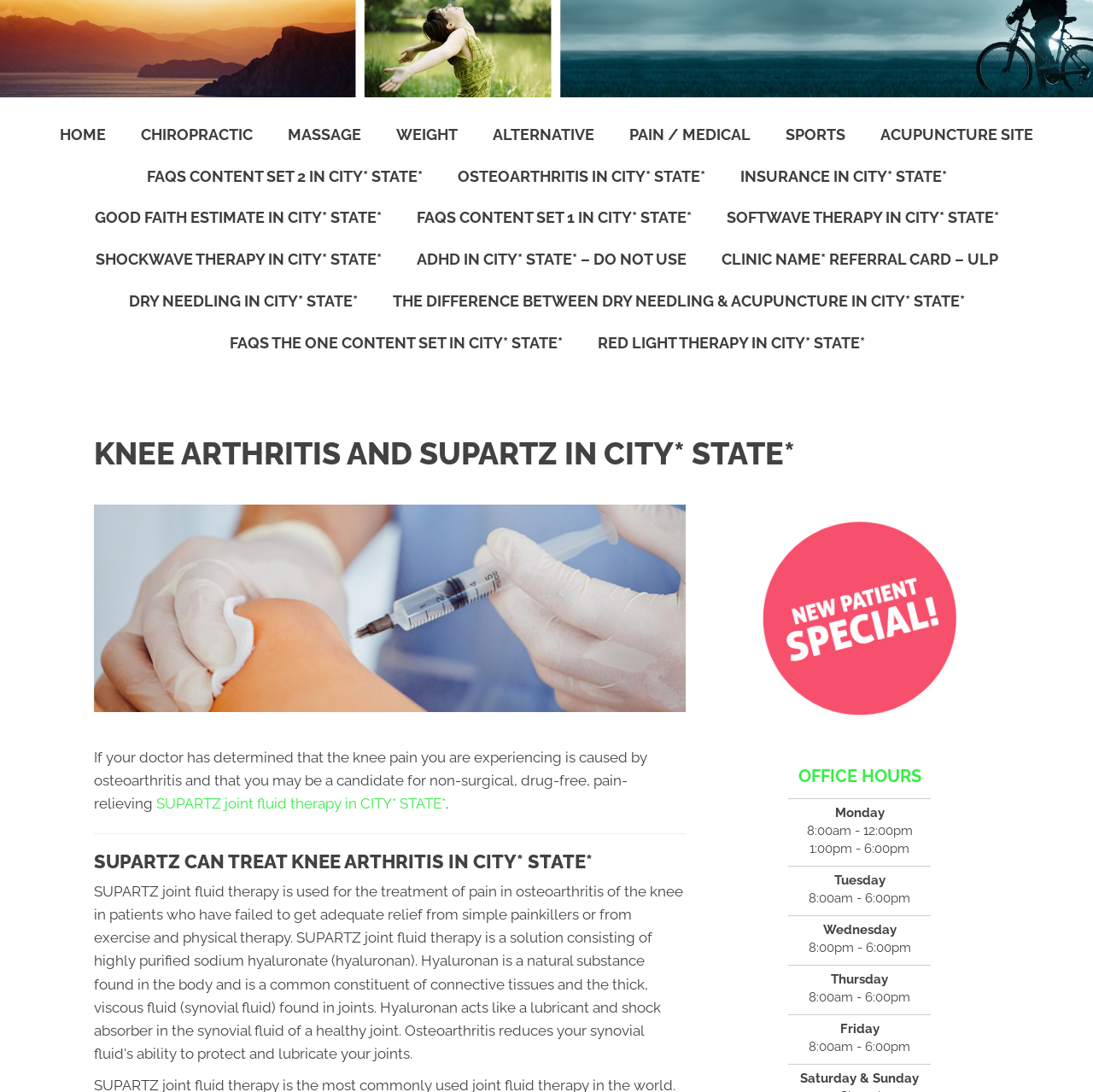Please find and provide the title of the webpage.

KNEE ARTHRITIS AND SUPARTZ IN CITY* STATE*